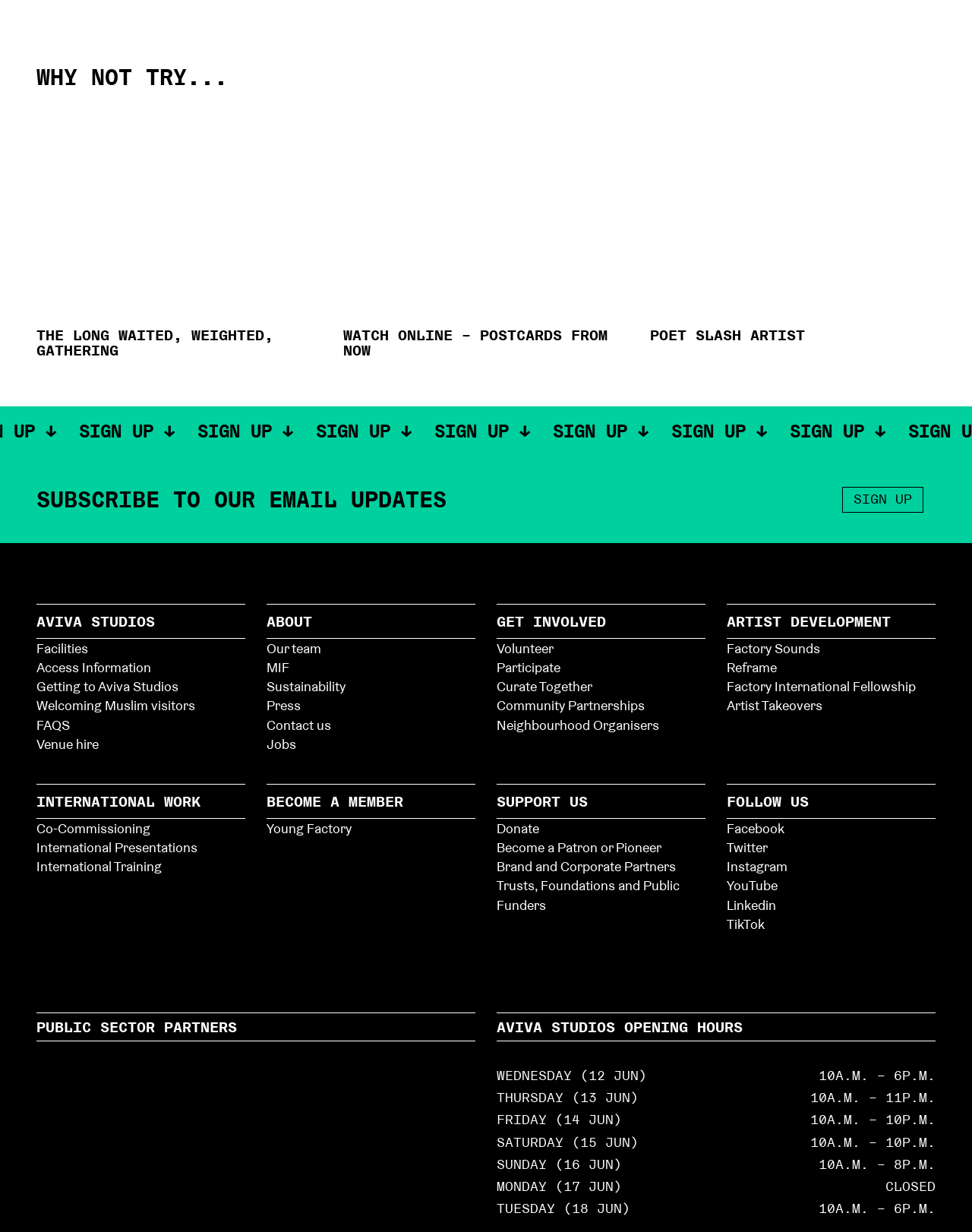What are the opening hours on Wednesday?
Carefully examine the image and provide a detailed answer to the question.

The opening hours on Wednesday can be found in the text 'WEDNESDAY (12 JUN)' with bounding box coordinates [0.511, 0.866, 0.666, 0.88], and the corresponding hours are '10A.M. – 6P.M.' with bounding box coordinates [0.842, 0.866, 0.963, 0.88].